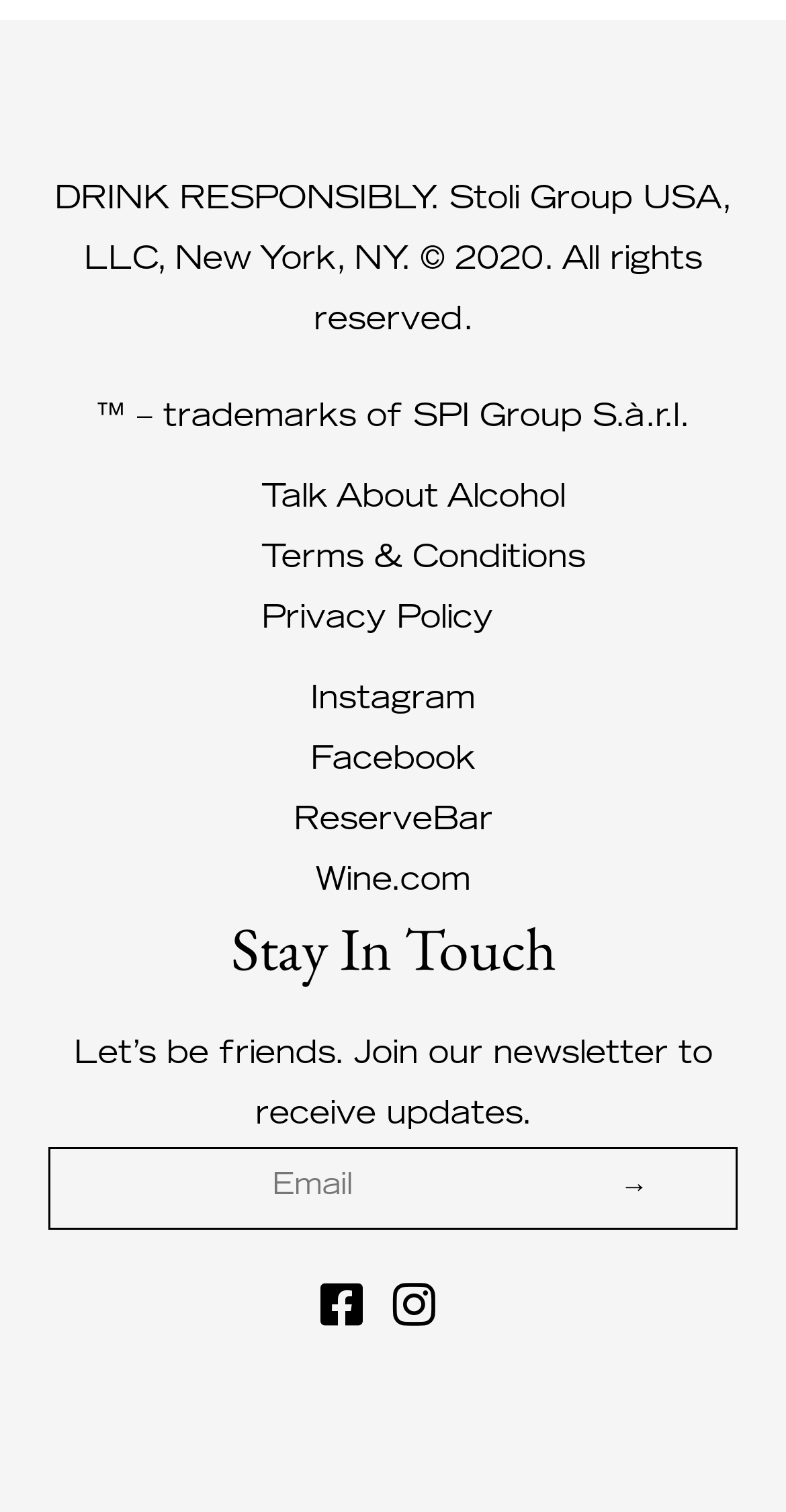Bounding box coordinates should be in the format (top-left x, top-left y, bottom-right x, bottom-right y) and all values should be floating point numbers between 0 and 1. Determine the bounding box coordinate for the UI element described as: Privacy Policy

[0.332, 0.391, 0.745, 0.431]